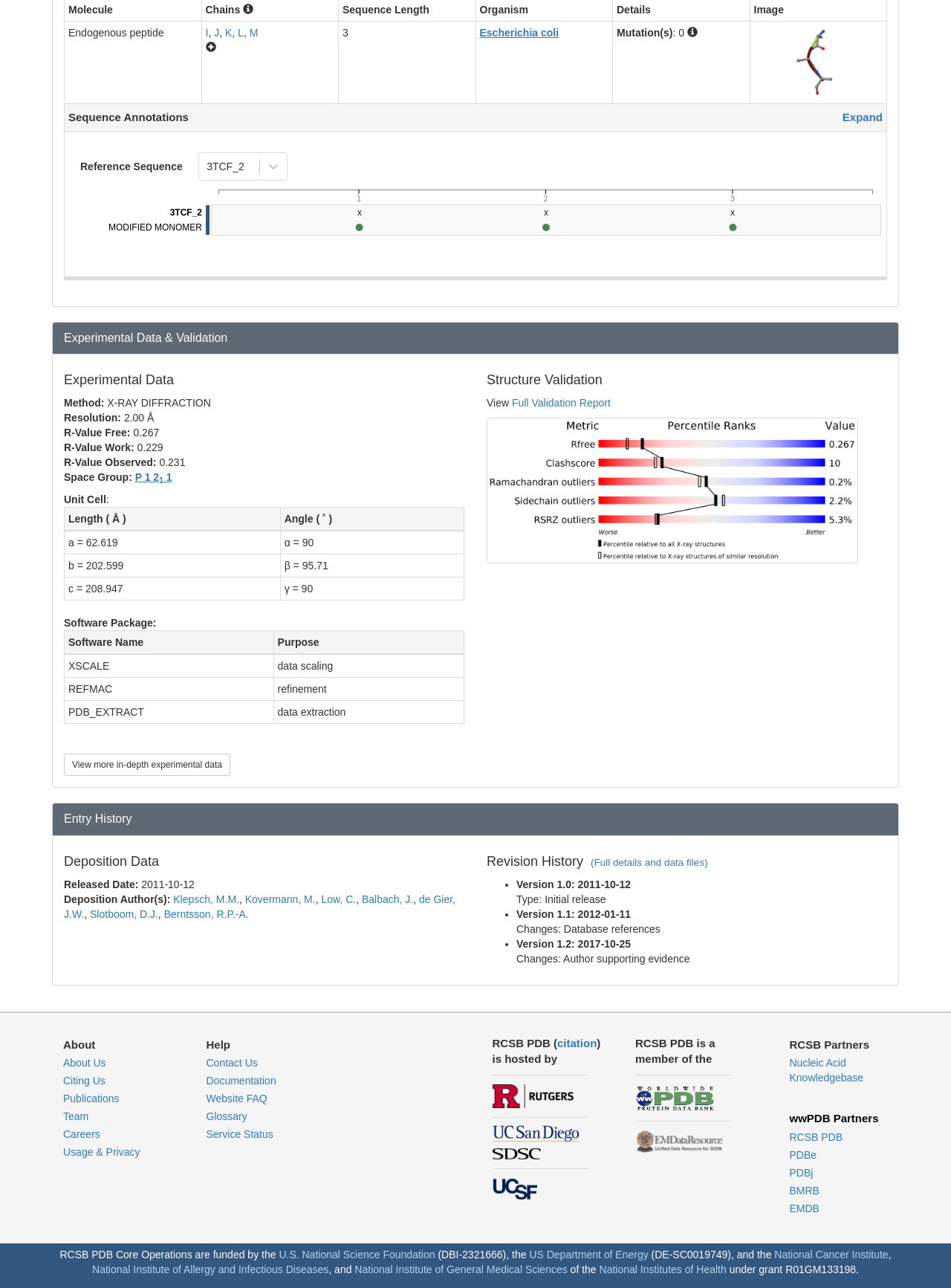What is the space group of the unit cell?
Analyze the image and deliver a detailed answer to the question.

The question can be answered by looking at the text 'Space Group: P 1 21 1' in the Experimental Data section.